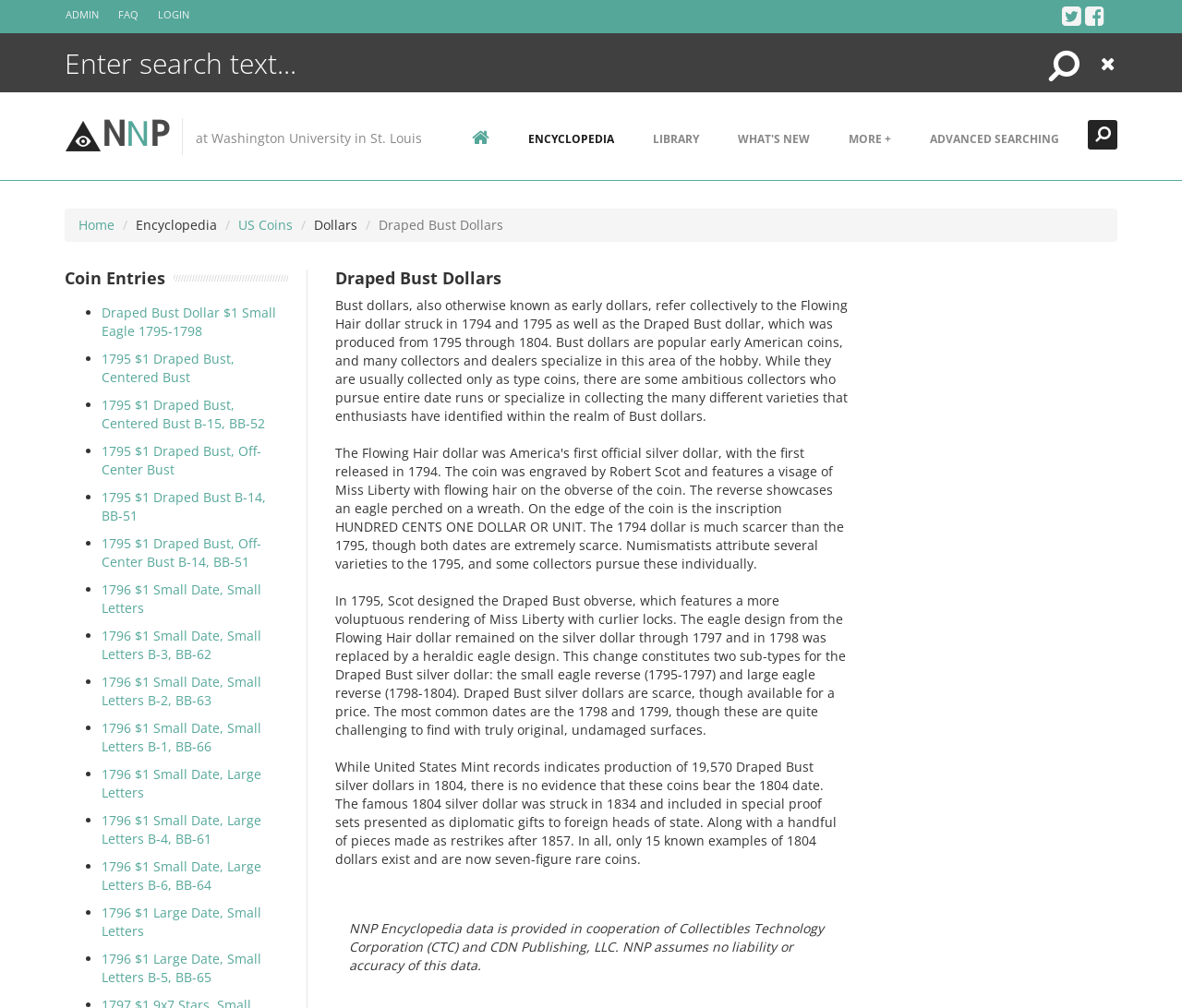Can you look at the image and give a comprehensive answer to the question:
What is the date range of the Draped Bust dollar?

The date range of the Draped Bust dollar can be found in the text on the webpage, which states that the Draped Bust dollar was produced from 1795 through 1804.